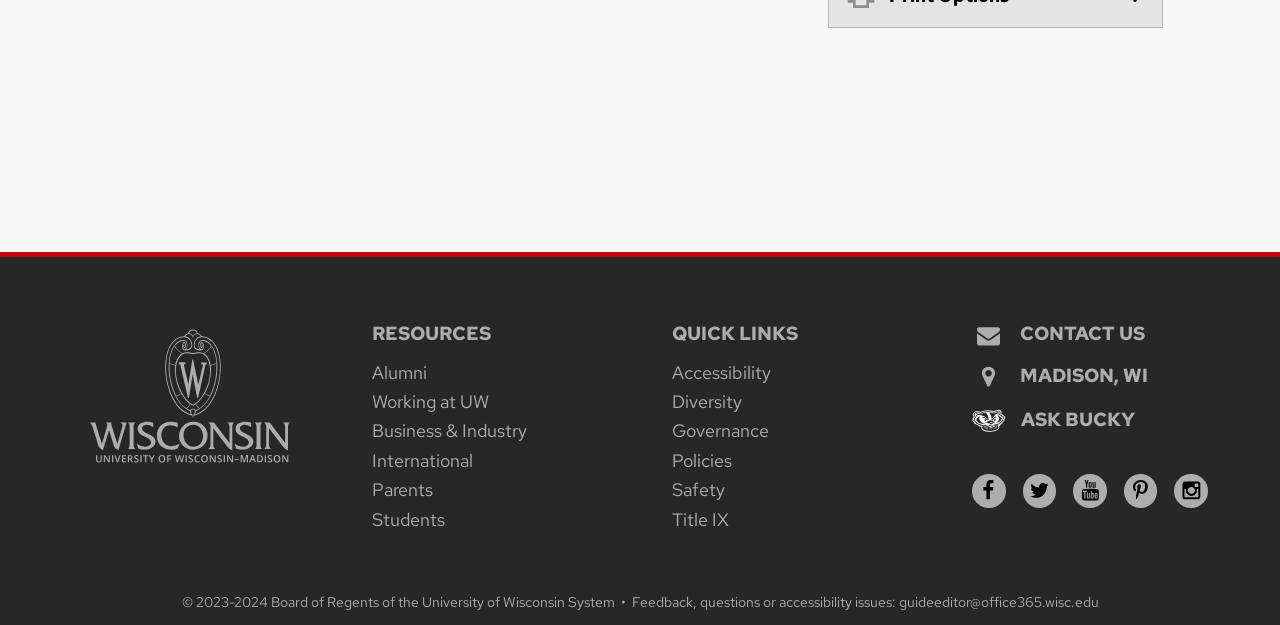Locate the bounding box coordinates of the clickable region necessary to complete the following instruction: "Contact us". Provide the coordinates in the format of four float numbers between 0 and 1, i.e., [left, top, right, bottom].

[0.759, 0.511, 0.895, 0.553]